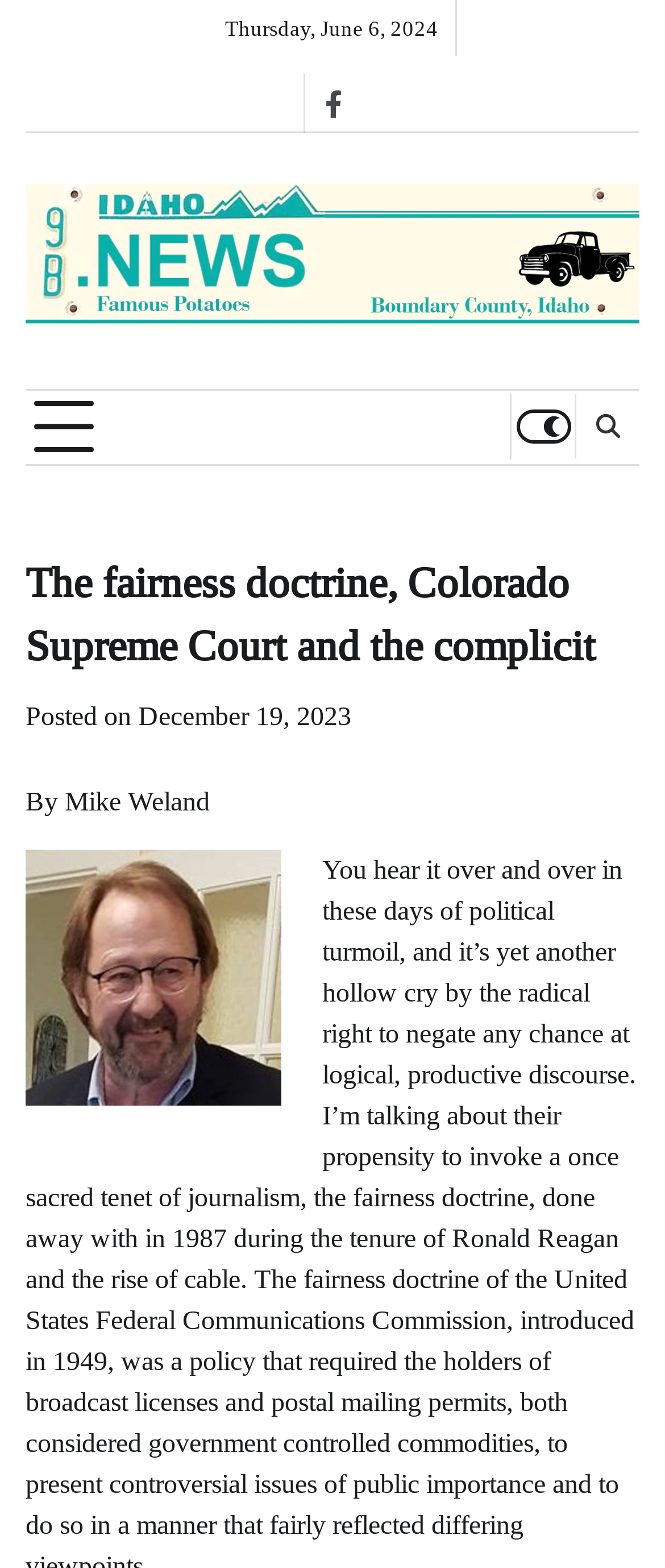Using the provided description: "alt="9B News masthead"", find the bounding box coordinates of the corresponding UI element. The output should be four float numbers between 0 and 1, in the format [left, top, right, bottom].

[0.038, 0.118, 0.962, 0.215]